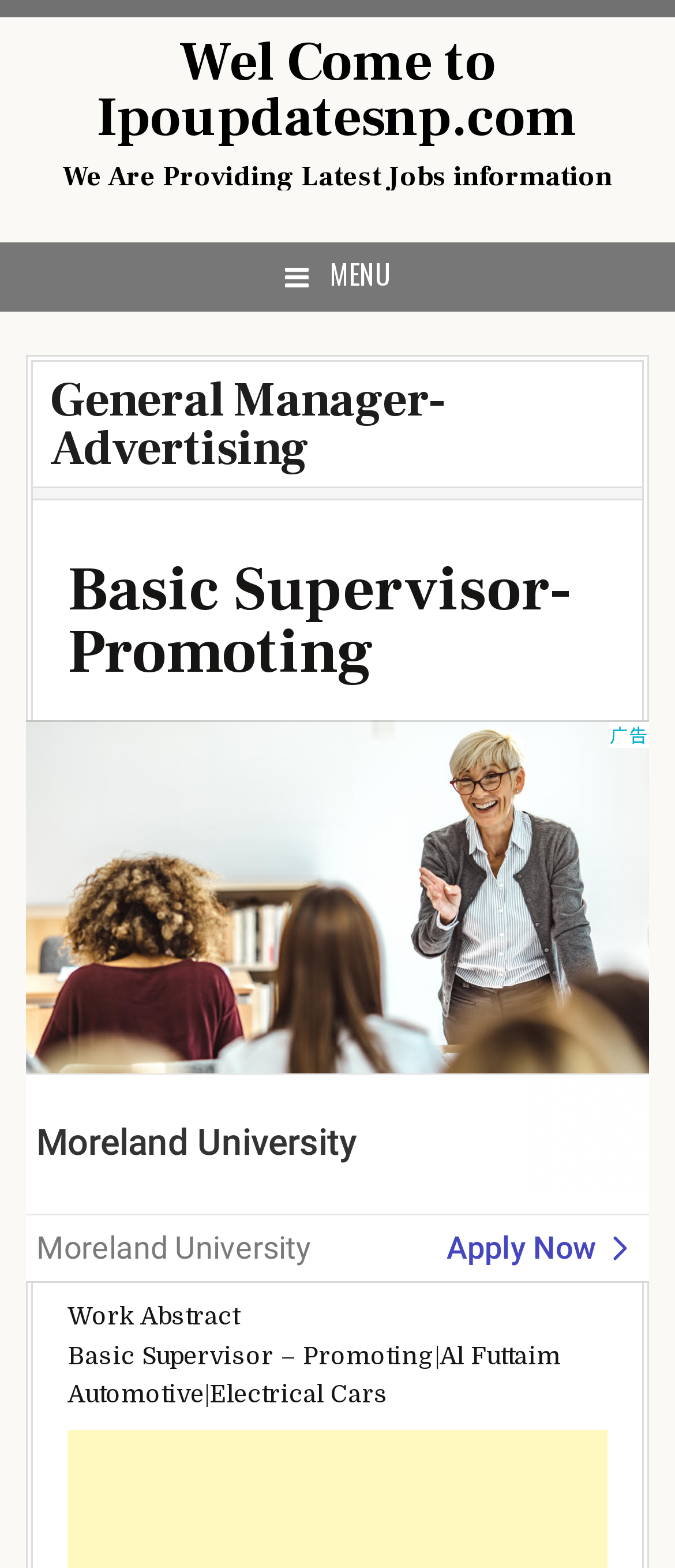Find the bounding box coordinates for the HTML element specified by: "Wel Come to Ipoupdatesnp.com".

[0.026, 0.022, 0.974, 0.093]